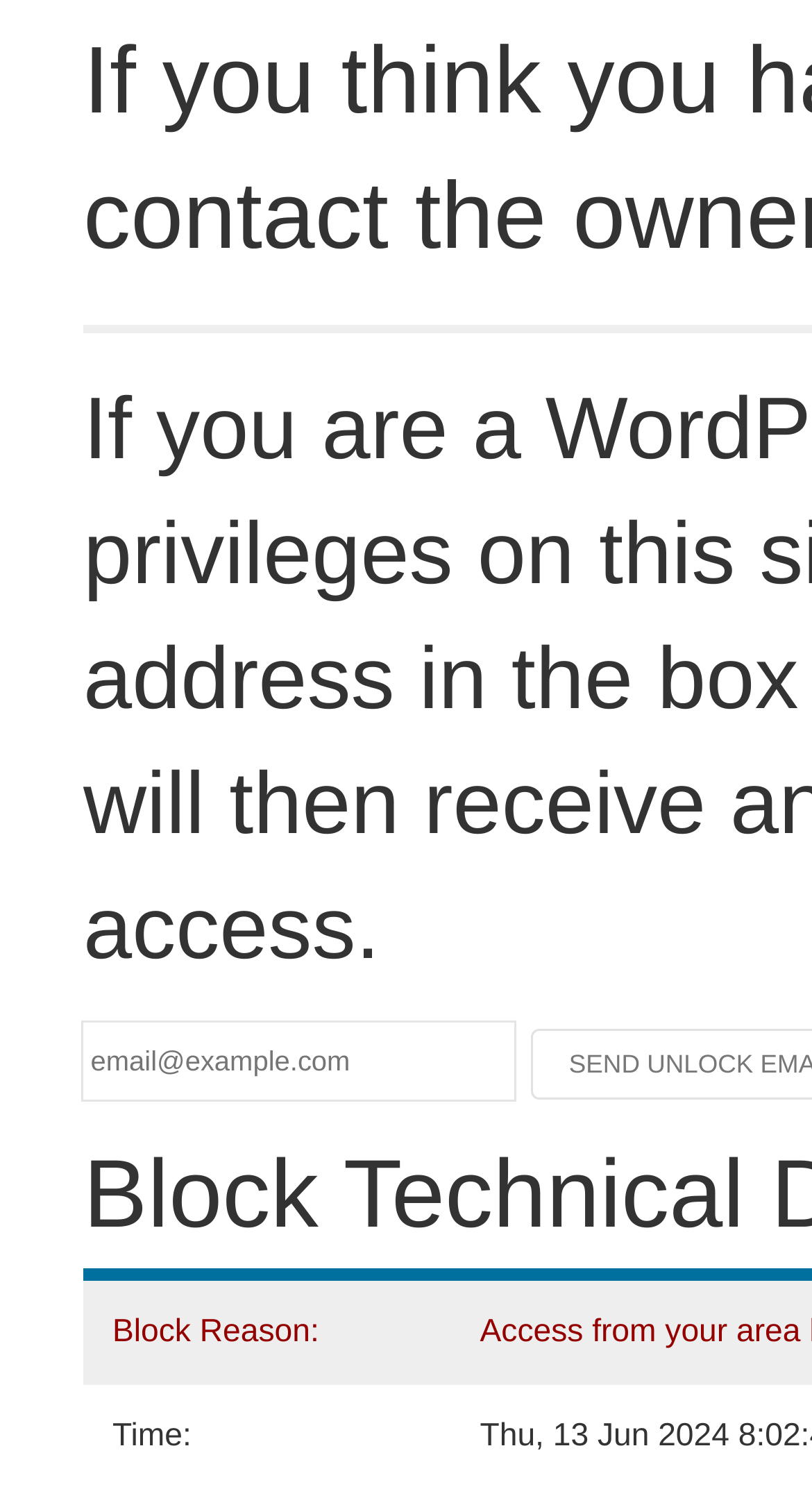Using the provided element description: "name="email" placeholder="email@example.com"", determine the bounding box coordinates of the corresponding UI element in the screenshot.

[0.103, 0.684, 0.633, 0.736]